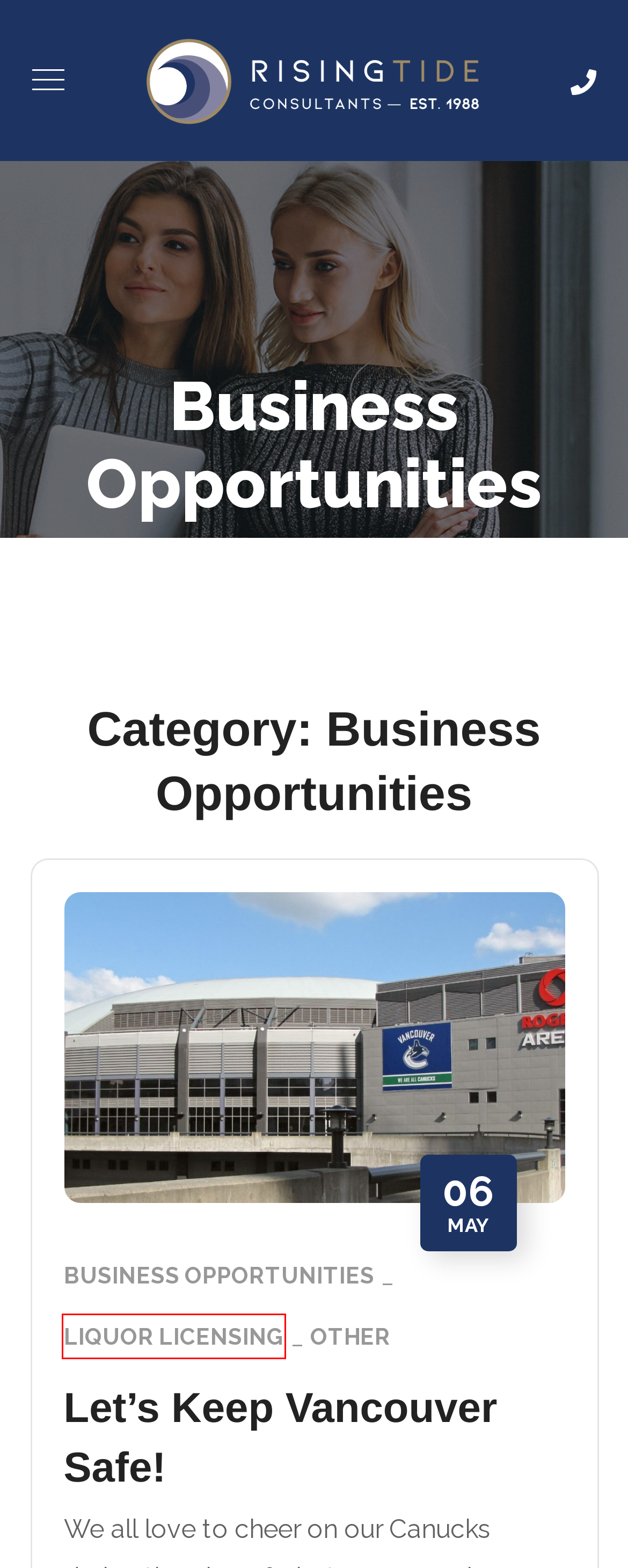You are provided with a screenshot of a webpage containing a red rectangle bounding box. Identify the webpage description that best matches the new webpage after the element in the bounding box is clicked. Here are the potential descriptions:
A. Other Archives - Liquor & Cannabis Licensing Experts Rising Tide Consultants
B. Liquor & Cannabis Licensing Experts Rising Tide Consultants
C. Contact Us - Liquor & Cannabis Licensing Experts Rising Tide Consultants
D. News - Liquor & Cannabis Licensing Experts Rising Tide Consultants
E. About Us - Liquor & Cannabis Licensing Experts Rising Tide Consultants
F. Municipal Permitting - Liquor & Cannabis Licensing Experts Rising Tide Consultants
G. Let's Keep Vancouver Safe! - Liquor & Cannabis Licensing Experts Rising Tide Consultants
H. Liquor Licensing Archives - Liquor & Cannabis Licensing Experts Rising Tide Consultants

H